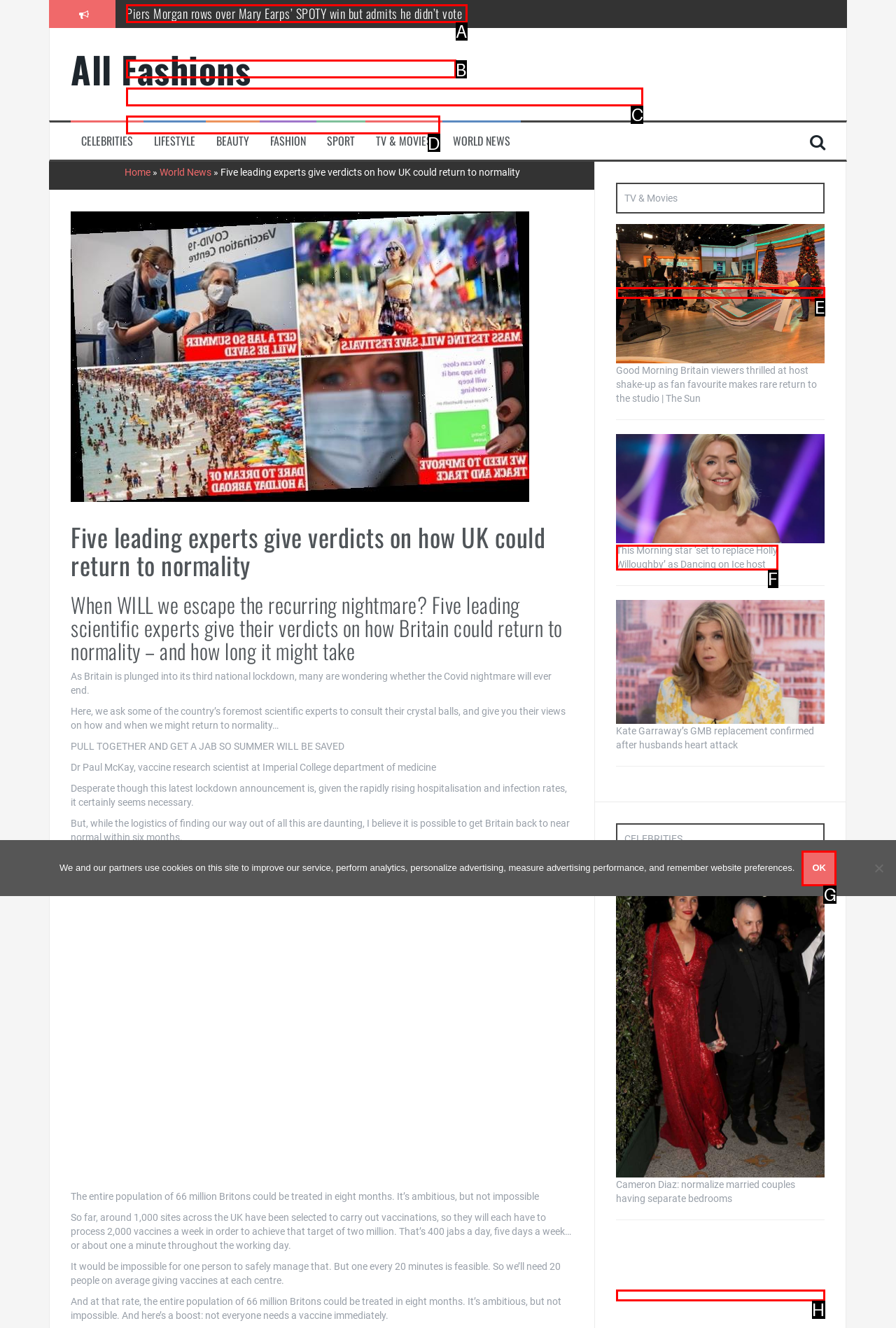Select the appropriate HTML element to click on to finish the task: Click on the link to read about Cameron Diaz's opinion on married couples having separate bedrooms.
Answer with the letter corresponding to the selected option.

D